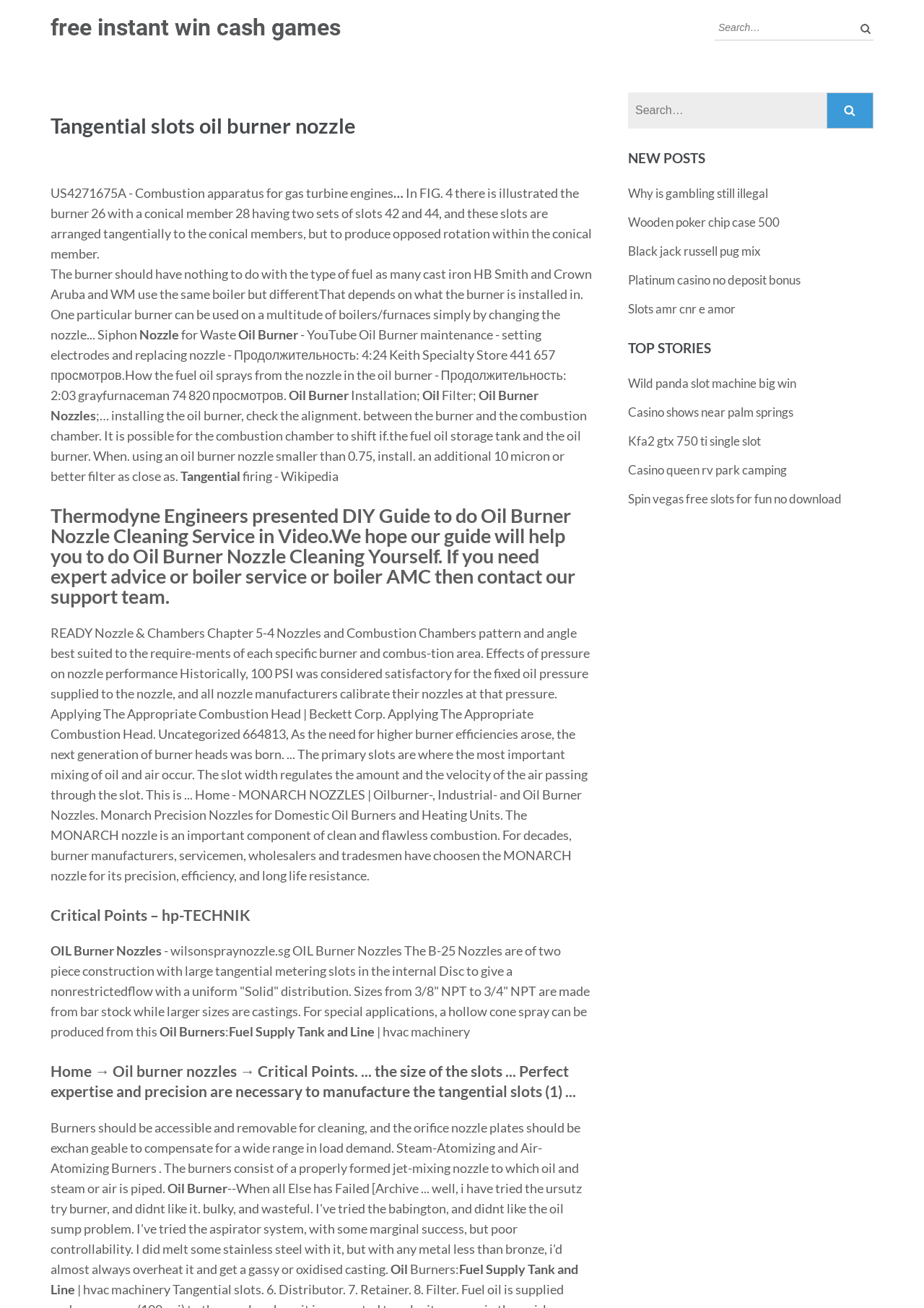Your task is to find and give the main heading text of the webpage.

Tangential slots oil burner nozzle